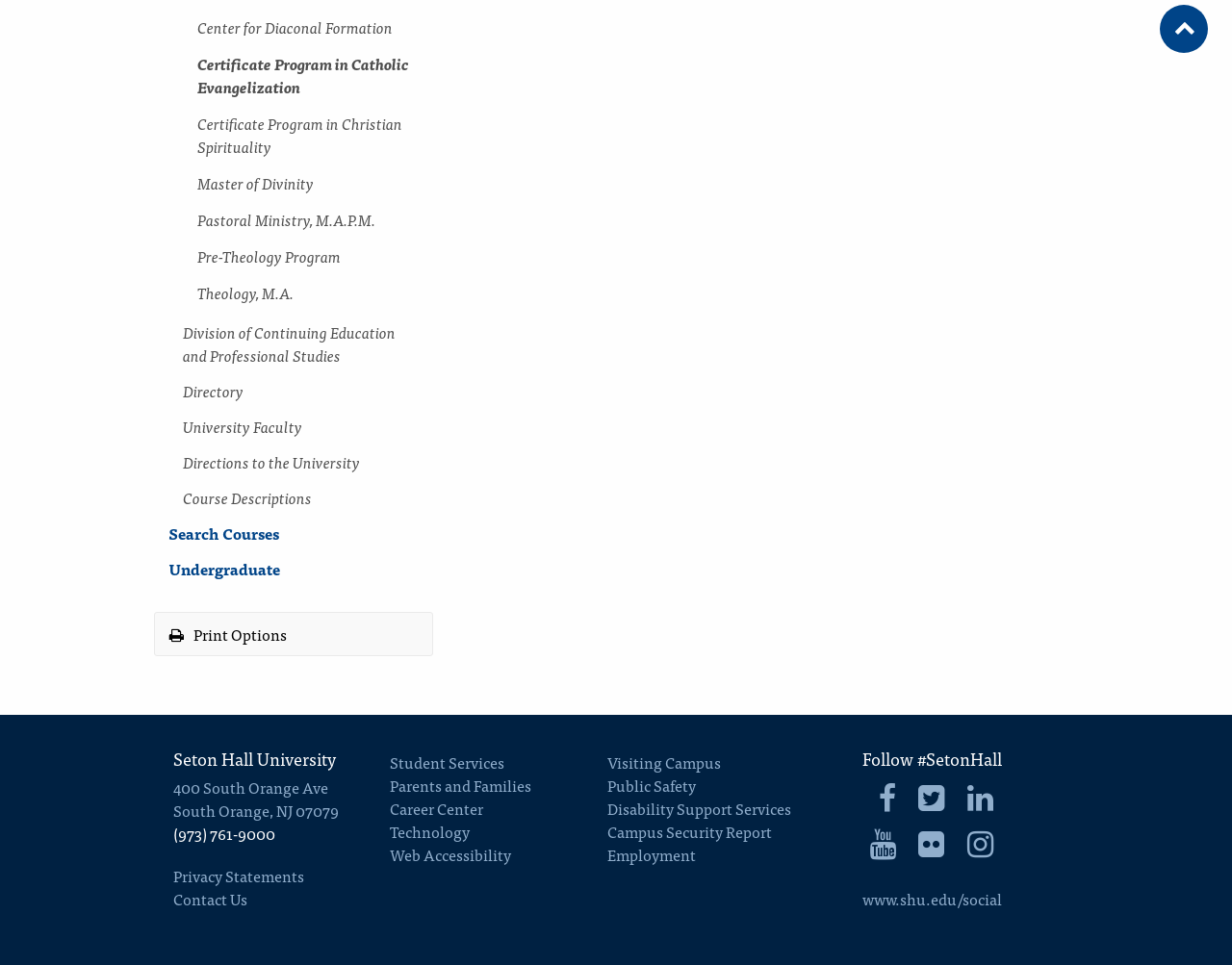Please answer the following question using a single word or phrase: 
What are the social media platforms of the university?

Facebook, Twitter, LinkedIn, YouTube, Flickr, Instagram